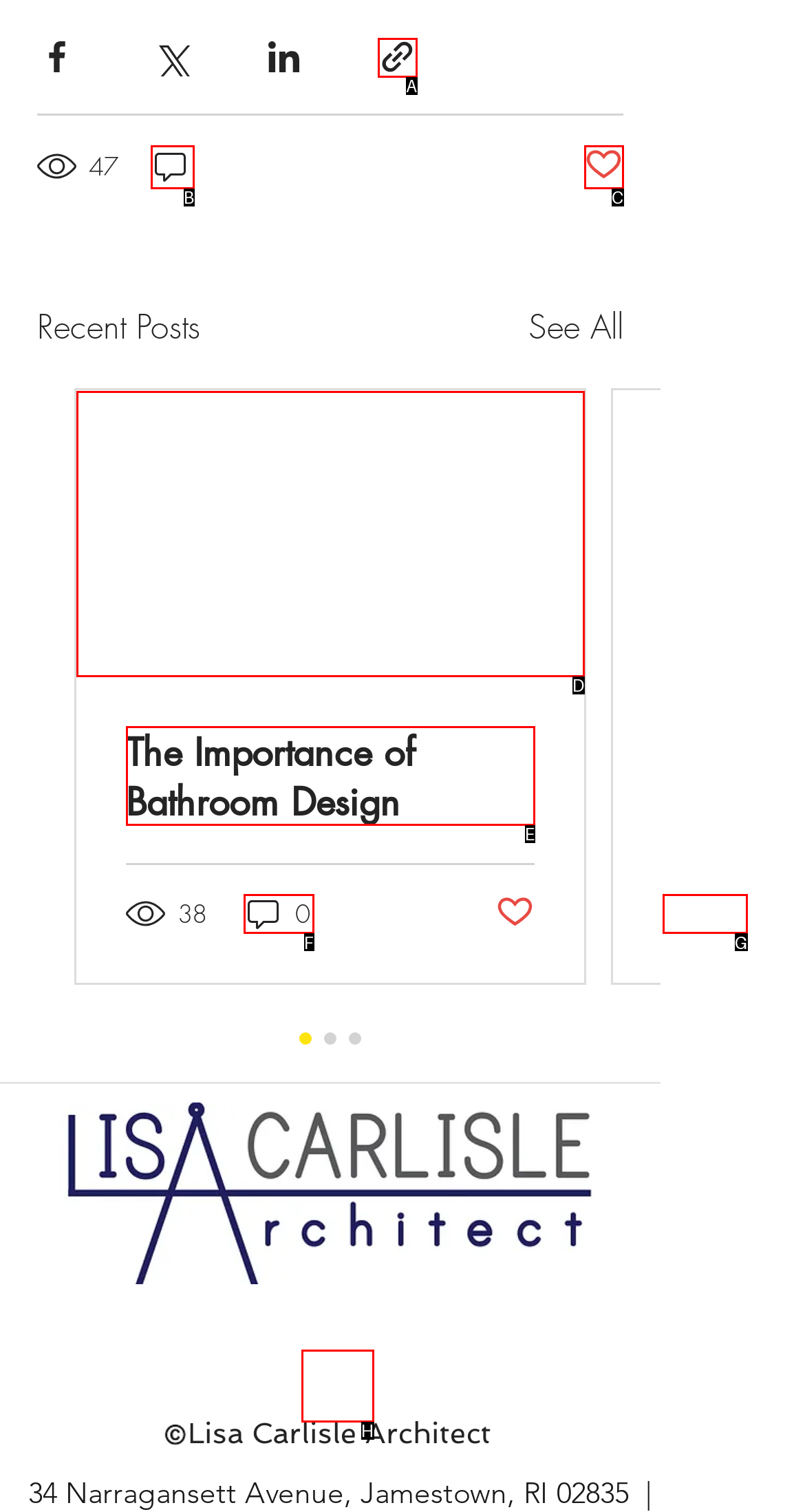Identify the HTML element that matches the description: Popcaan feat. Drake
Respond with the letter of the correct option.

None